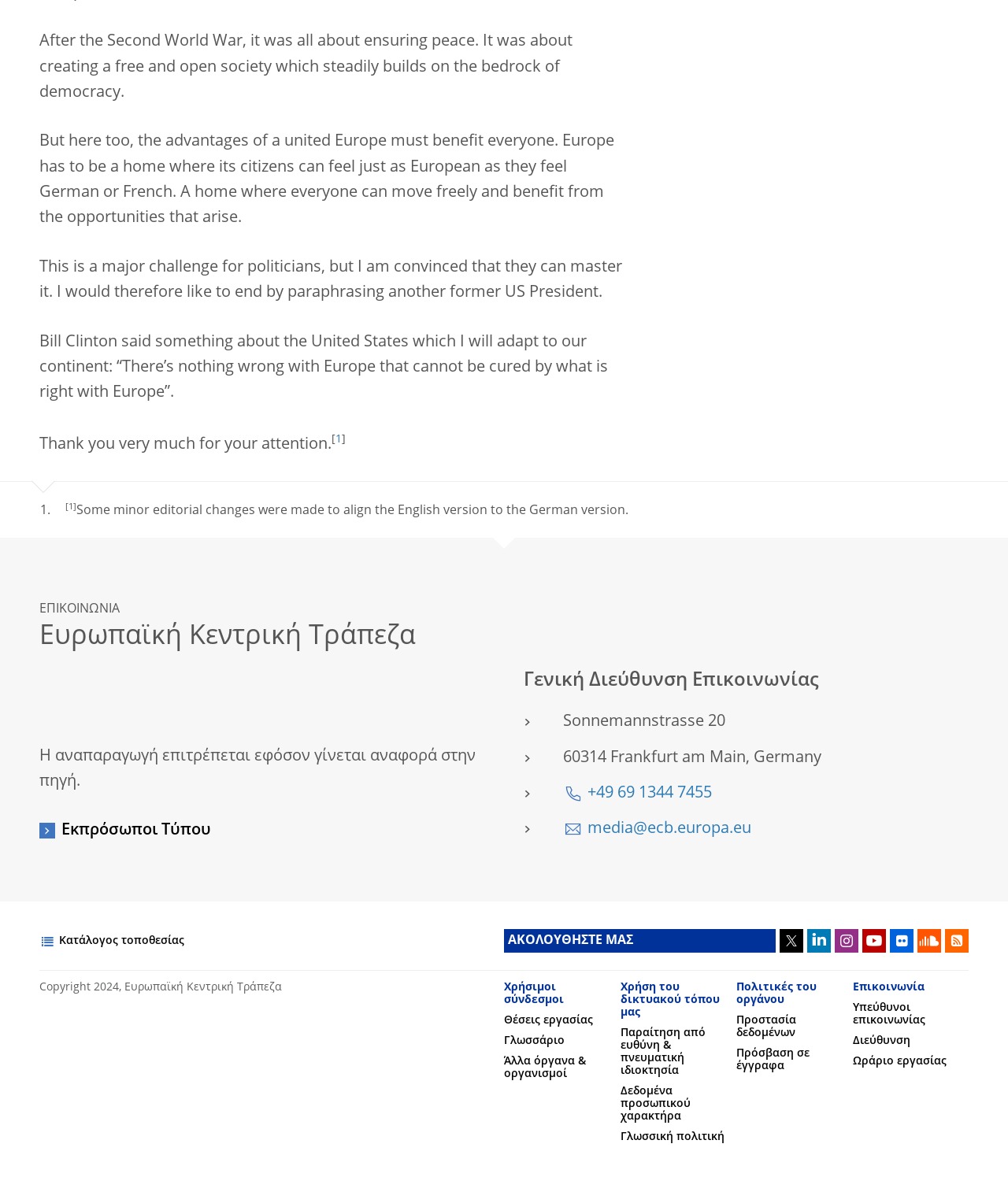Extract the bounding box of the UI element described as: "media@ecb.europa.eu".

[0.559, 0.691, 0.745, 0.704]